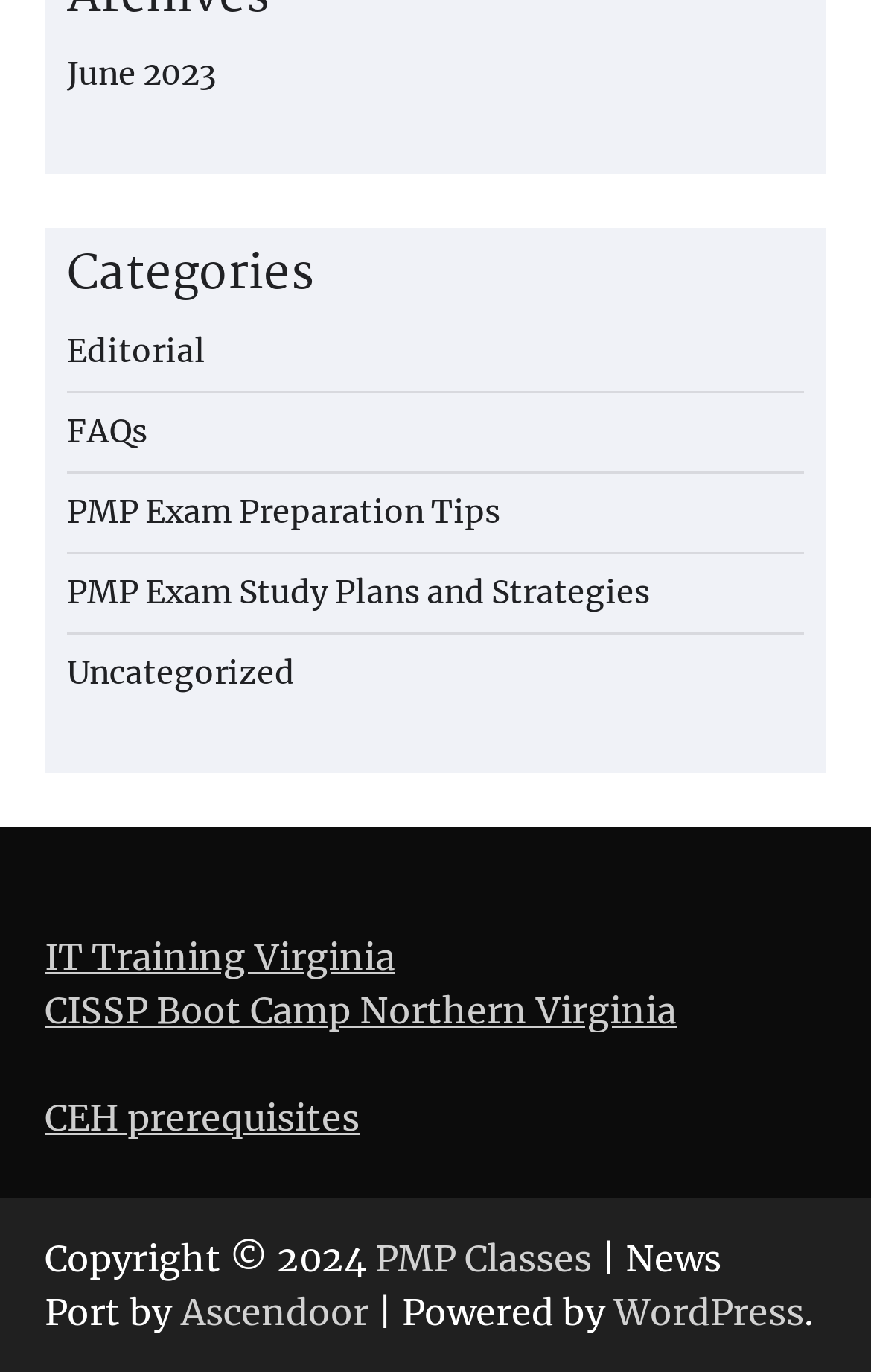Locate the bounding box coordinates of the element you need to click to accomplish the task described by this instruction: "Explore PMP Classes".

[0.431, 0.901, 0.679, 0.934]